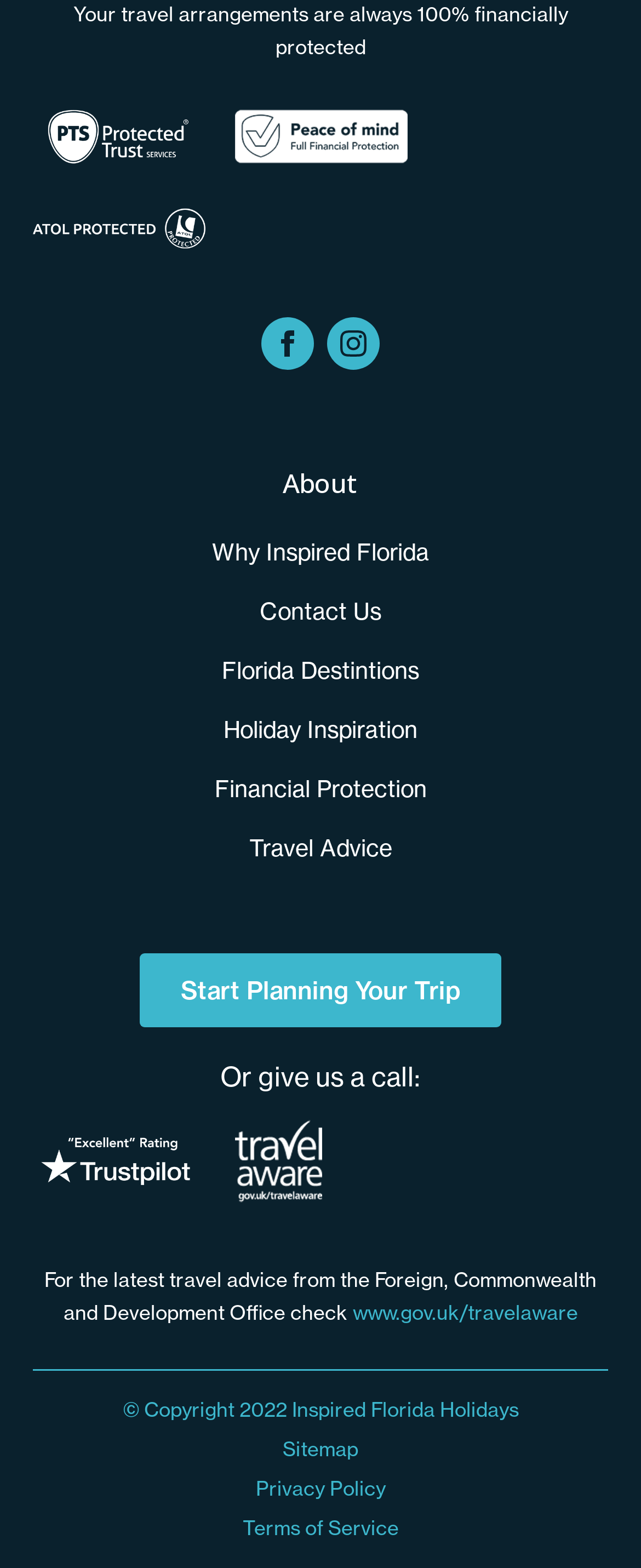How many links are there in the footer section?
Give a one-word or short phrase answer based on the image.

3